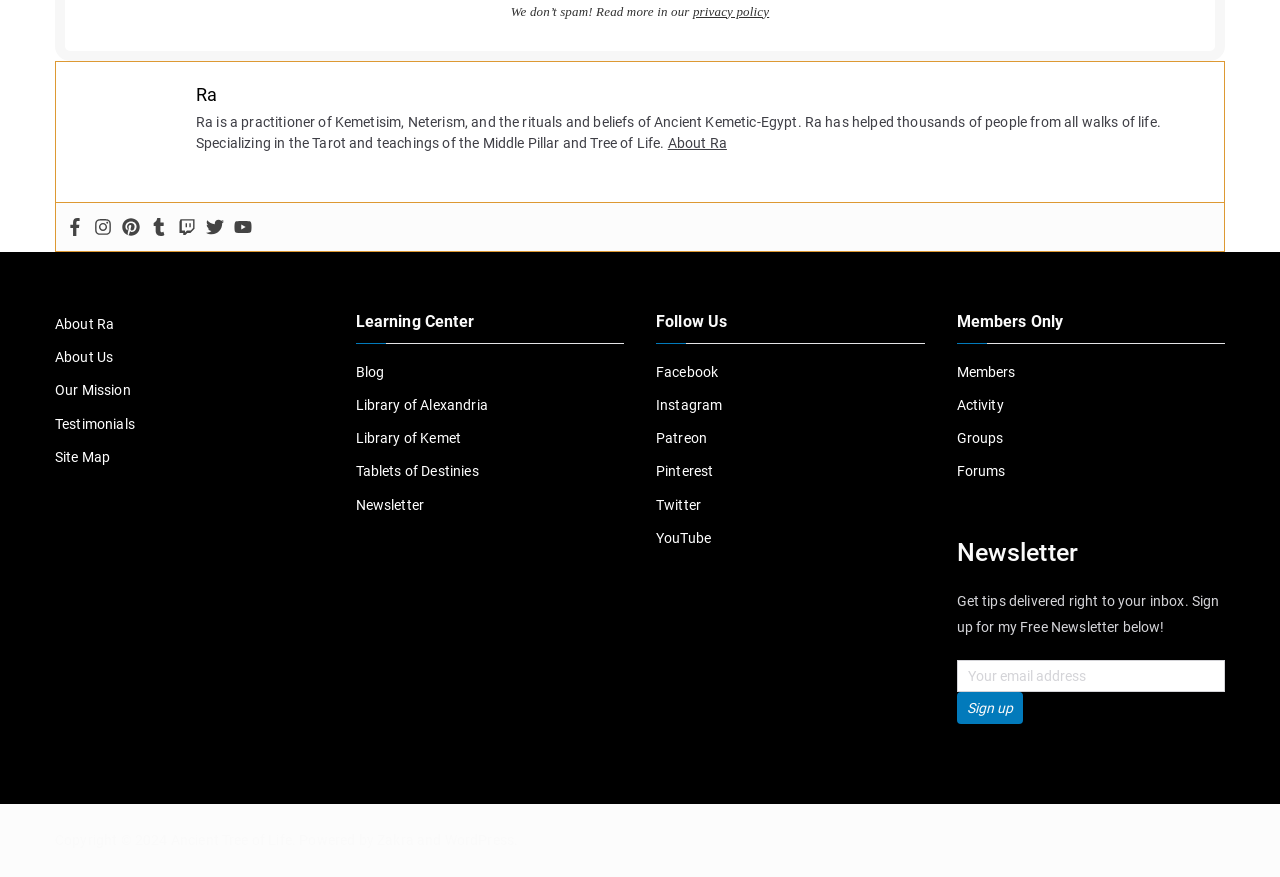What social media platforms are listed?
Refer to the screenshot and answer in one word or phrase.

Facebook, Instagram, Pinterest, Twitter, YouTube, Tumblr, Twitch